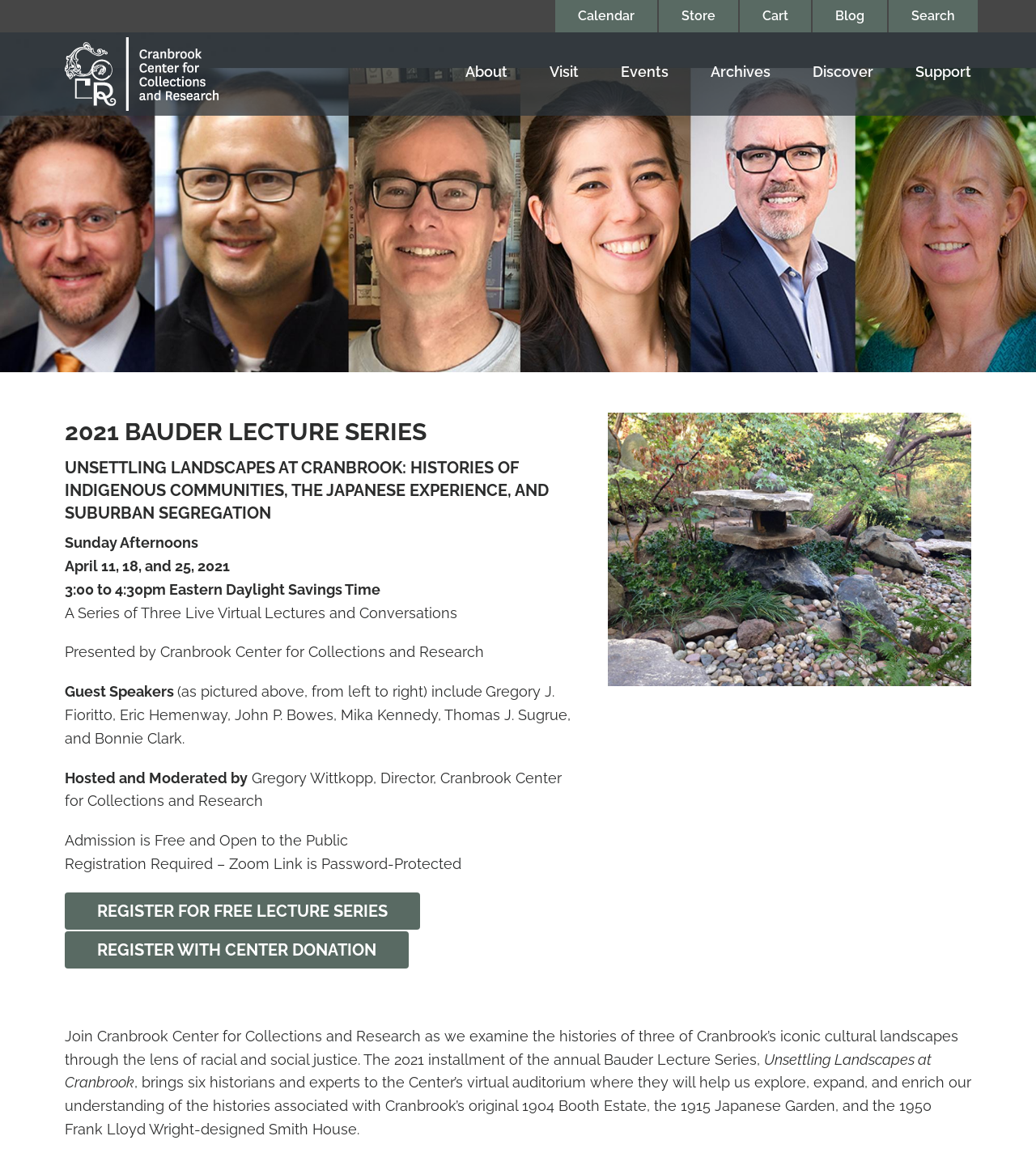Based on the element description: "register with center donation", identify the bounding box coordinates for this UI element. The coordinates must be four float numbers between 0 and 1, listed as [left, top, right, bottom].

[0.062, 0.808, 0.395, 0.84]